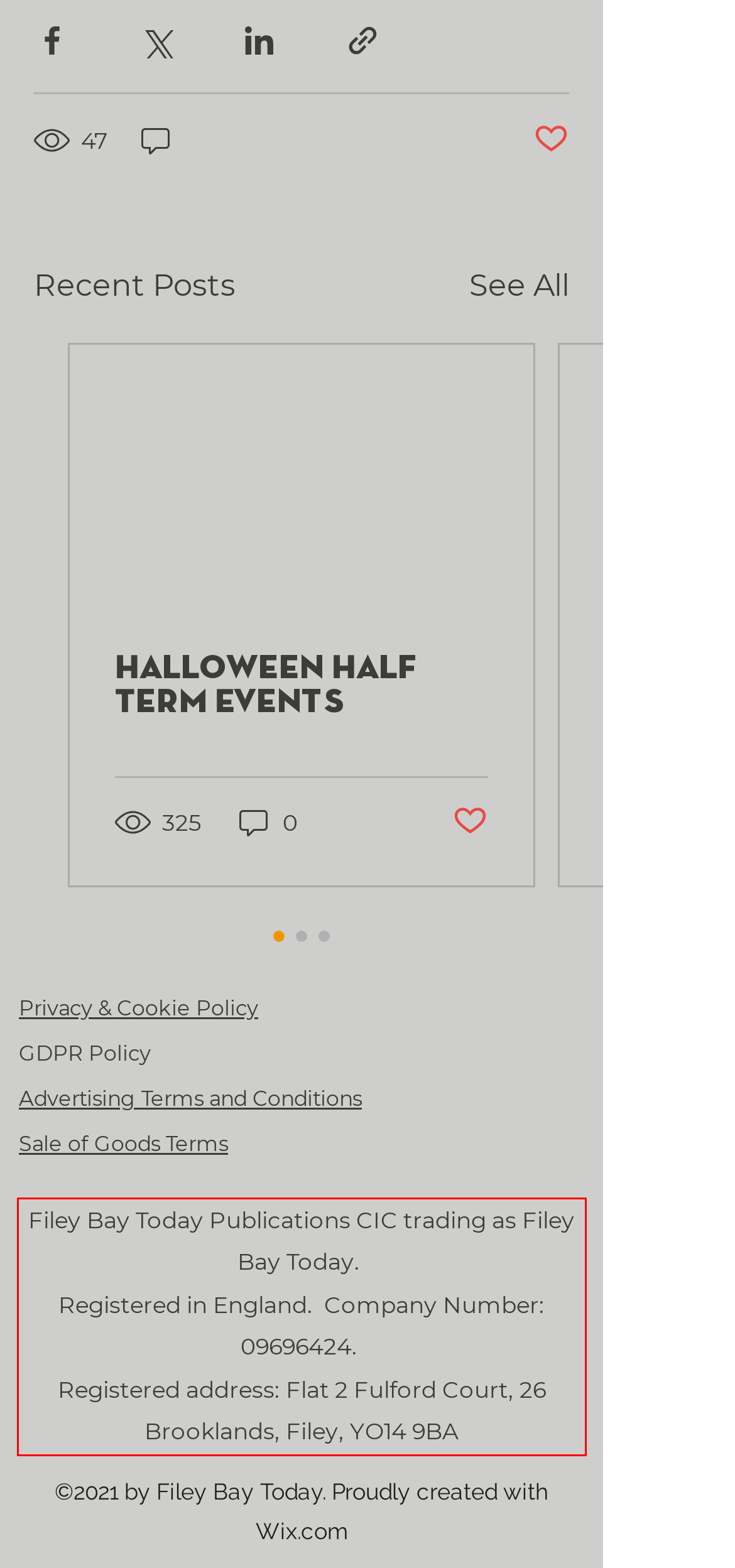Inspect the webpage screenshot that has a red bounding box and use OCR technology to read and display the text inside the red bounding box.

Filey Bay Today Publications CIC trading as Filey Bay Today. Registered in England. Company Number: 09696424. Registered address: Flat 2 Fulford Court, 26 Brooklands, Filey, YO14 9BA